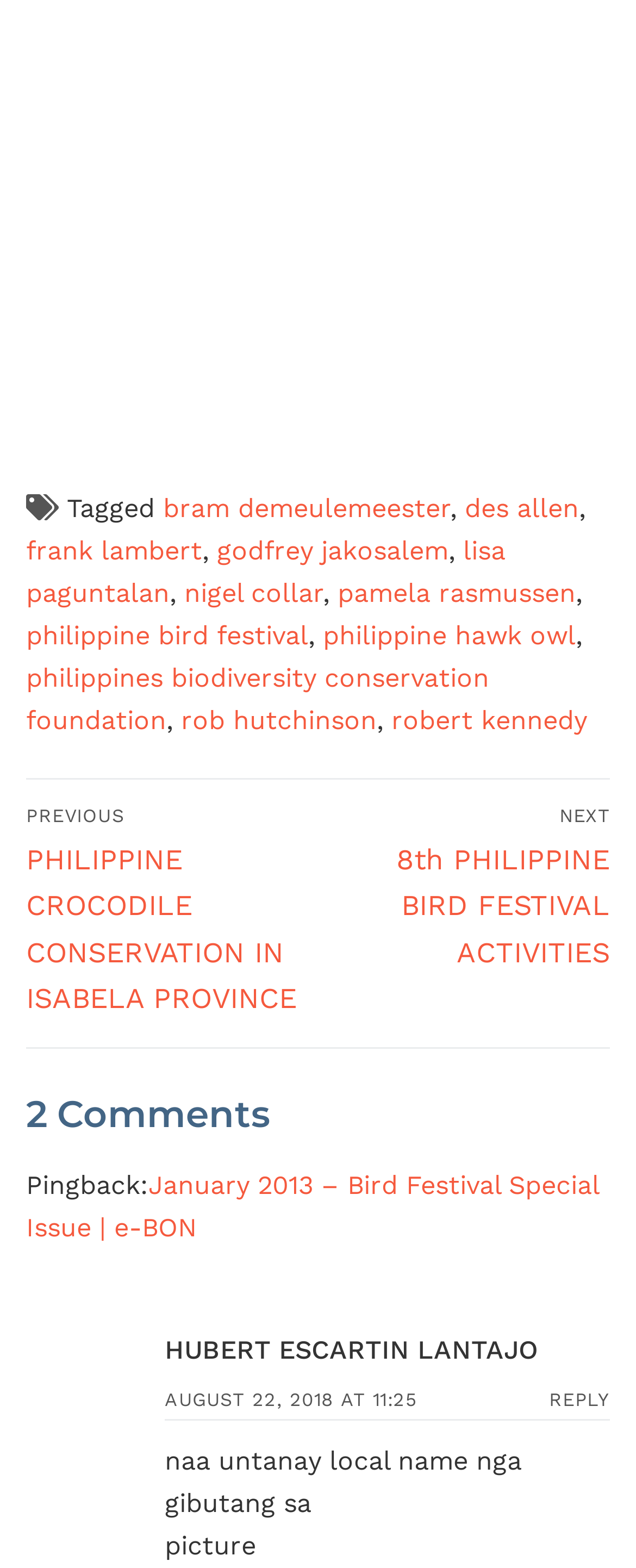Please determine the bounding box coordinates of the element's region to click in order to carry out the following instruction: "Click on the link to the 8th PHILIPPINE BIRD FESTIVAL ACTIVITIES". The coordinates should be four float numbers between 0 and 1, i.e., [left, top, right, bottom].

[0.509, 0.514, 0.959, 0.618]